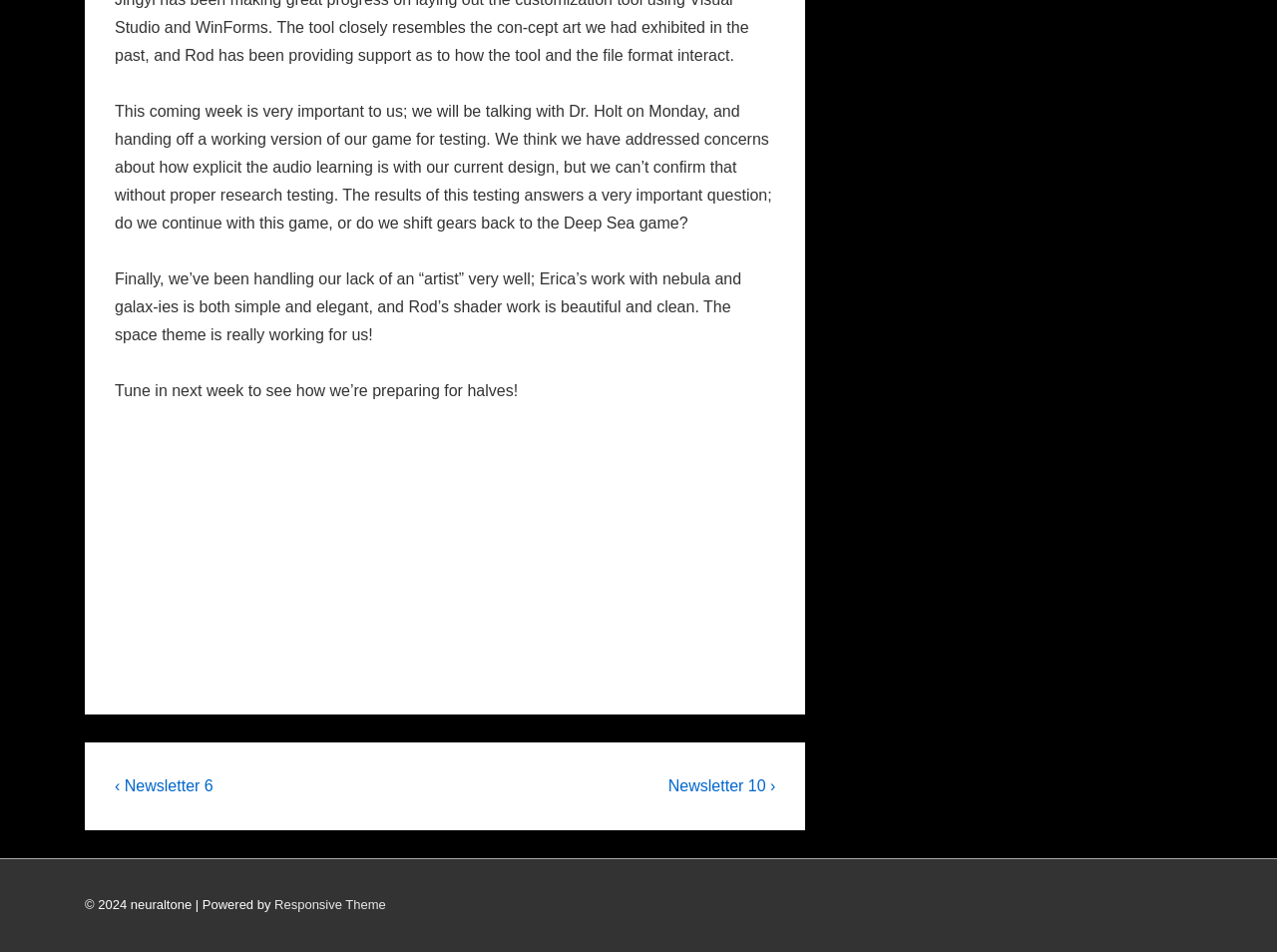Based on the element description "Responsive Theme", predict the bounding box coordinates of the UI element.

[0.215, 0.942, 0.302, 0.958]